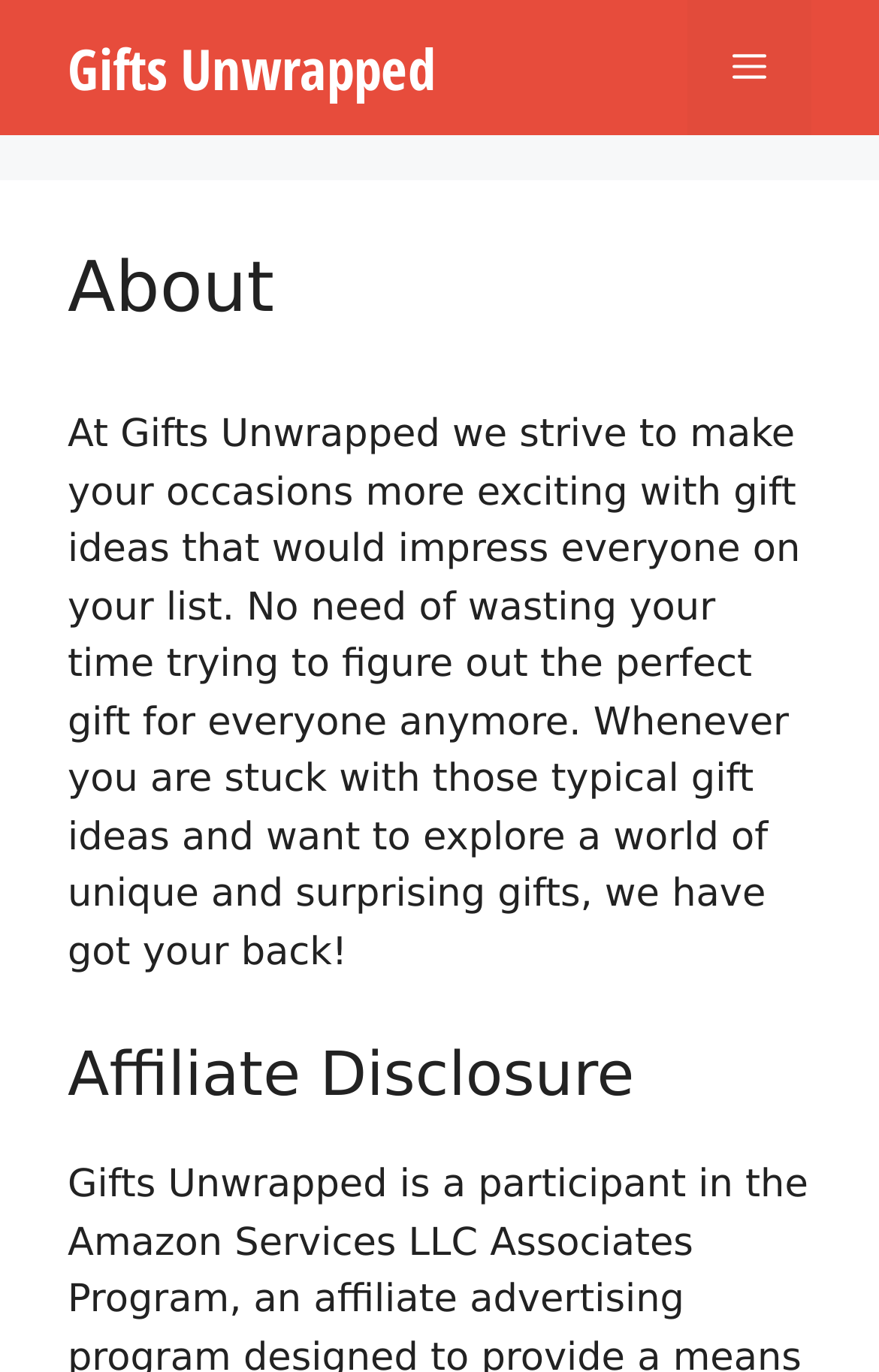What is the purpose of the website?
Refer to the image and offer an in-depth and detailed answer to the question.

I inferred the purpose of the website by reading the static text element which mentions 'gift ideas that would impress everyone on your list' and 'unique and surprising gifts', indicating that the website is intended to help users find gift ideas.